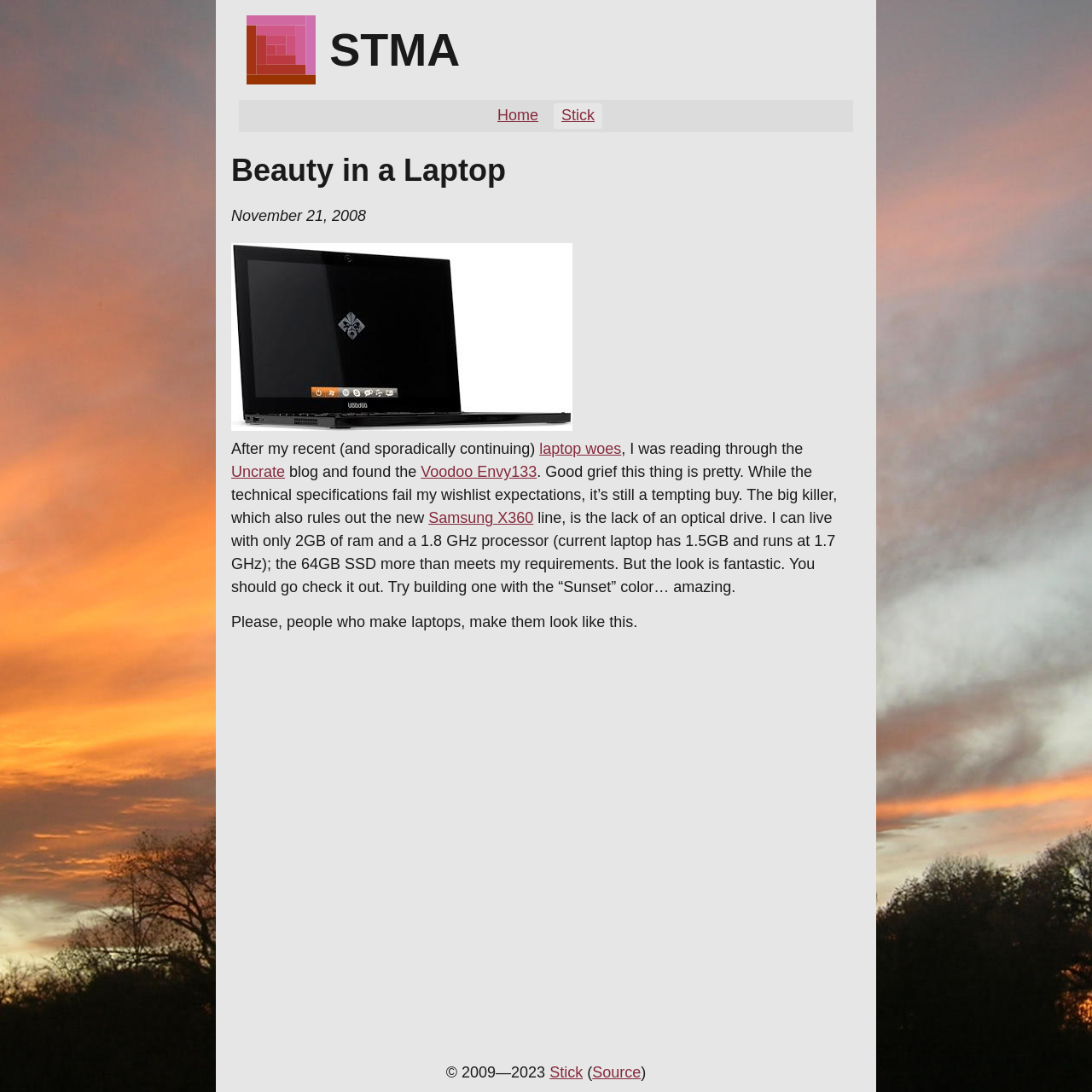Please locate the bounding box coordinates of the element's region that needs to be clicked to follow the instruction: "read about Stick". The bounding box coordinates should be provided as four float numbers between 0 and 1, i.e., [left, top, right, bottom].

[0.514, 0.098, 0.545, 0.114]